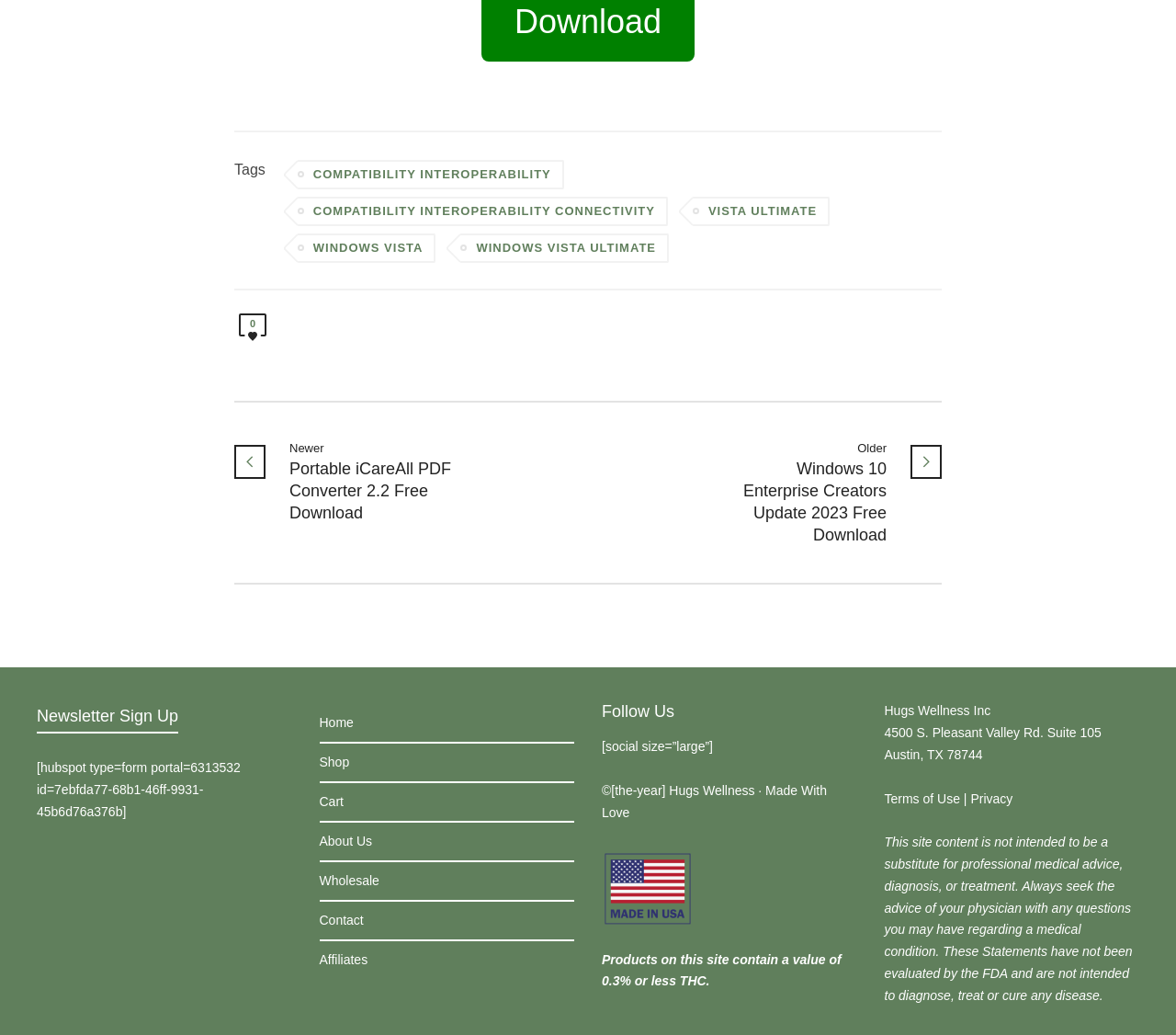What is the relationship between 'Hugs Wellness' and '4500 S. Pleasant Valley Rd. Suite 105'?
Based on the image, please offer an in-depth response to the question.

The 'Hugs Wellness' text is located near the '4500 S. Pleasant Valley Rd. Suite 105' text, which appears to be an address. This suggests that 'Hugs Wellness' is an organization or company located at this address.